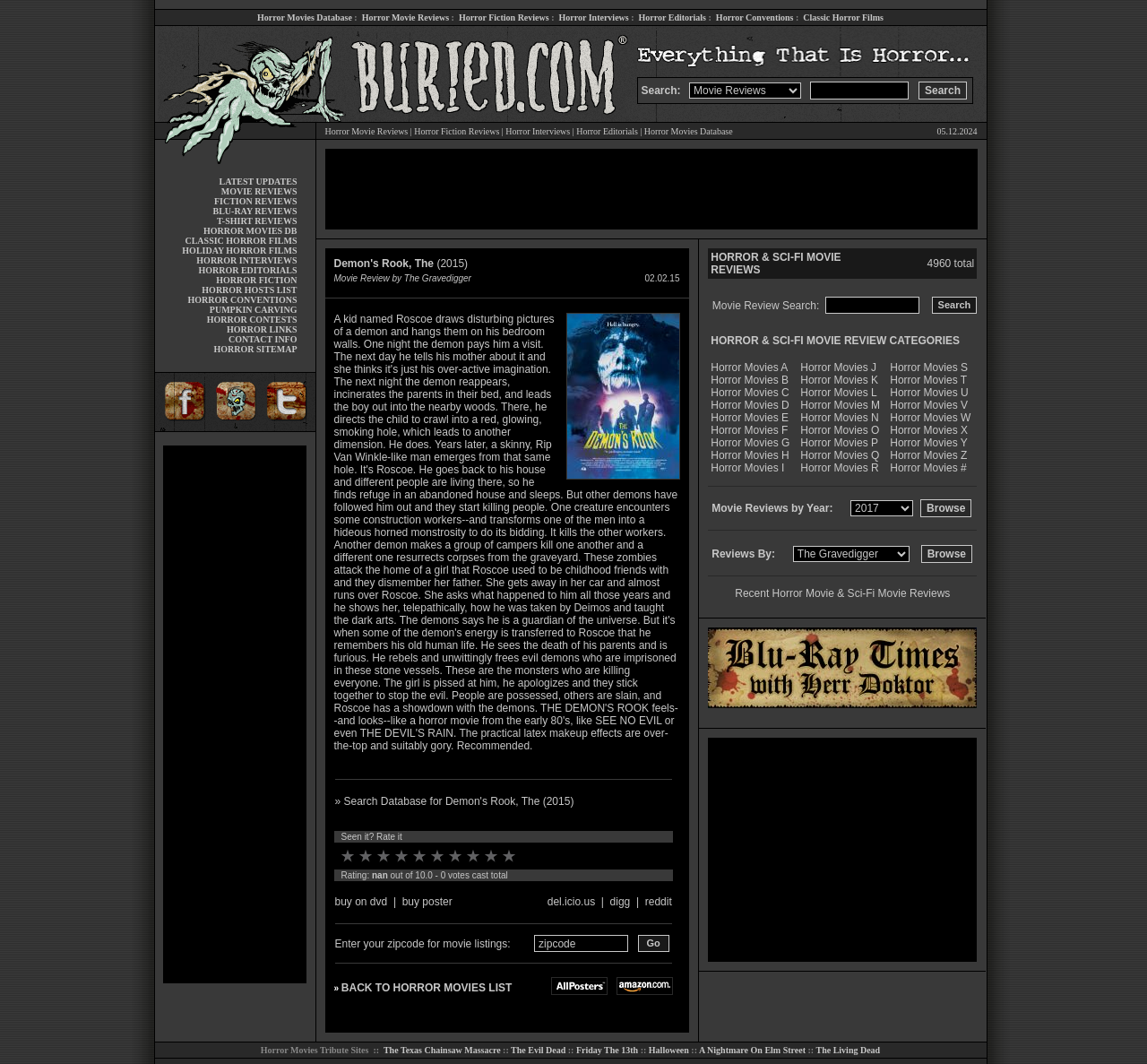What is the date mentioned at the bottom of the webpage?
Using the image as a reference, answer the question with a short word or phrase.

05.12.2024